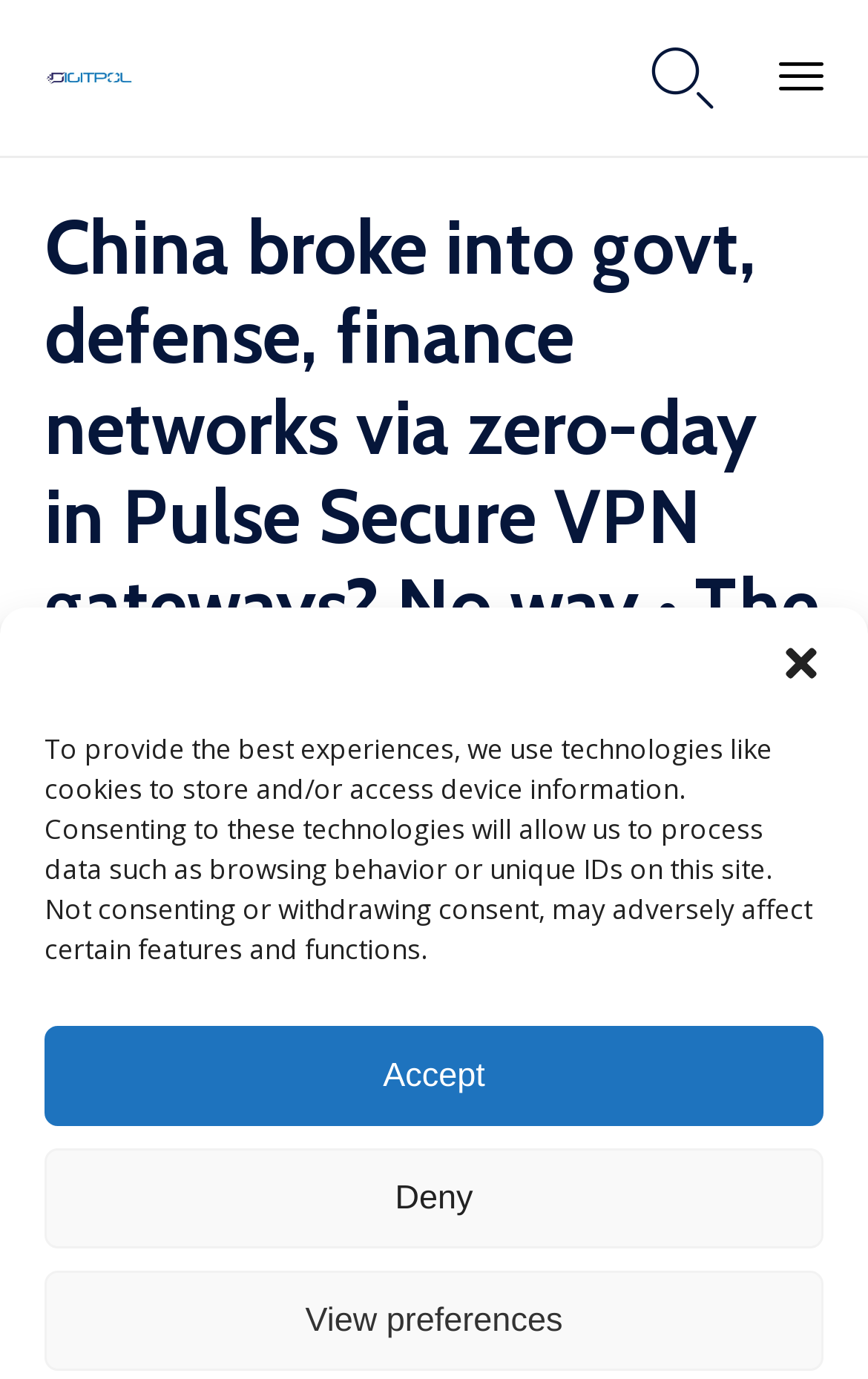Please determine the bounding box coordinates for the element with the description: "aria-label="Close dialog"".

[0.897, 0.465, 0.949, 0.497]